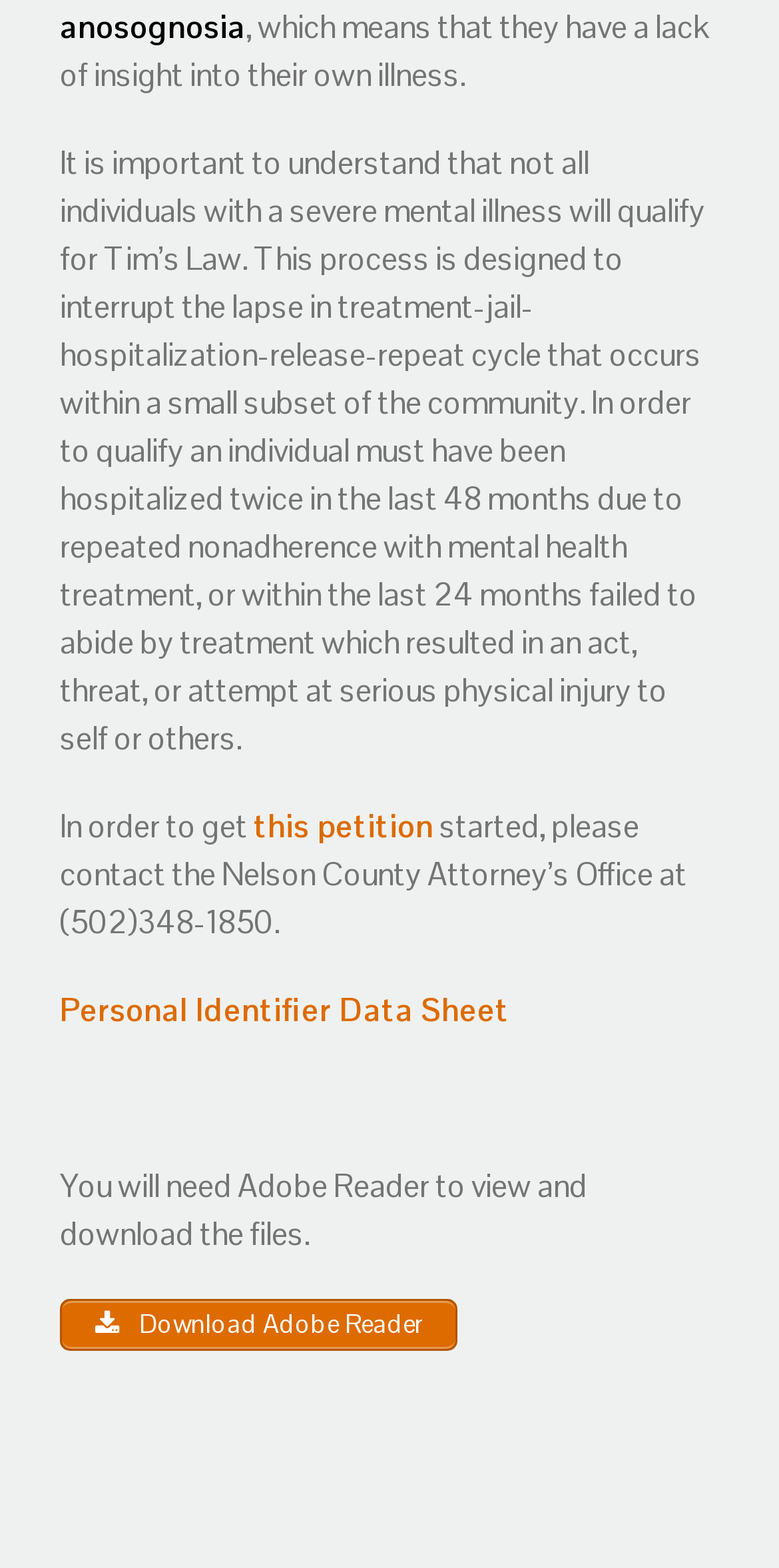How can one get the petition started?
Please respond to the question with a detailed and well-explained answer.

The webpage instructs individuals to contact the Nelson County Attorney's Office at (502)348-1850 to get the petition started, as mentioned in the sentence 'In order to get this petition started, please contact the Nelson County Attorney’s Office at (502)348-1850.'